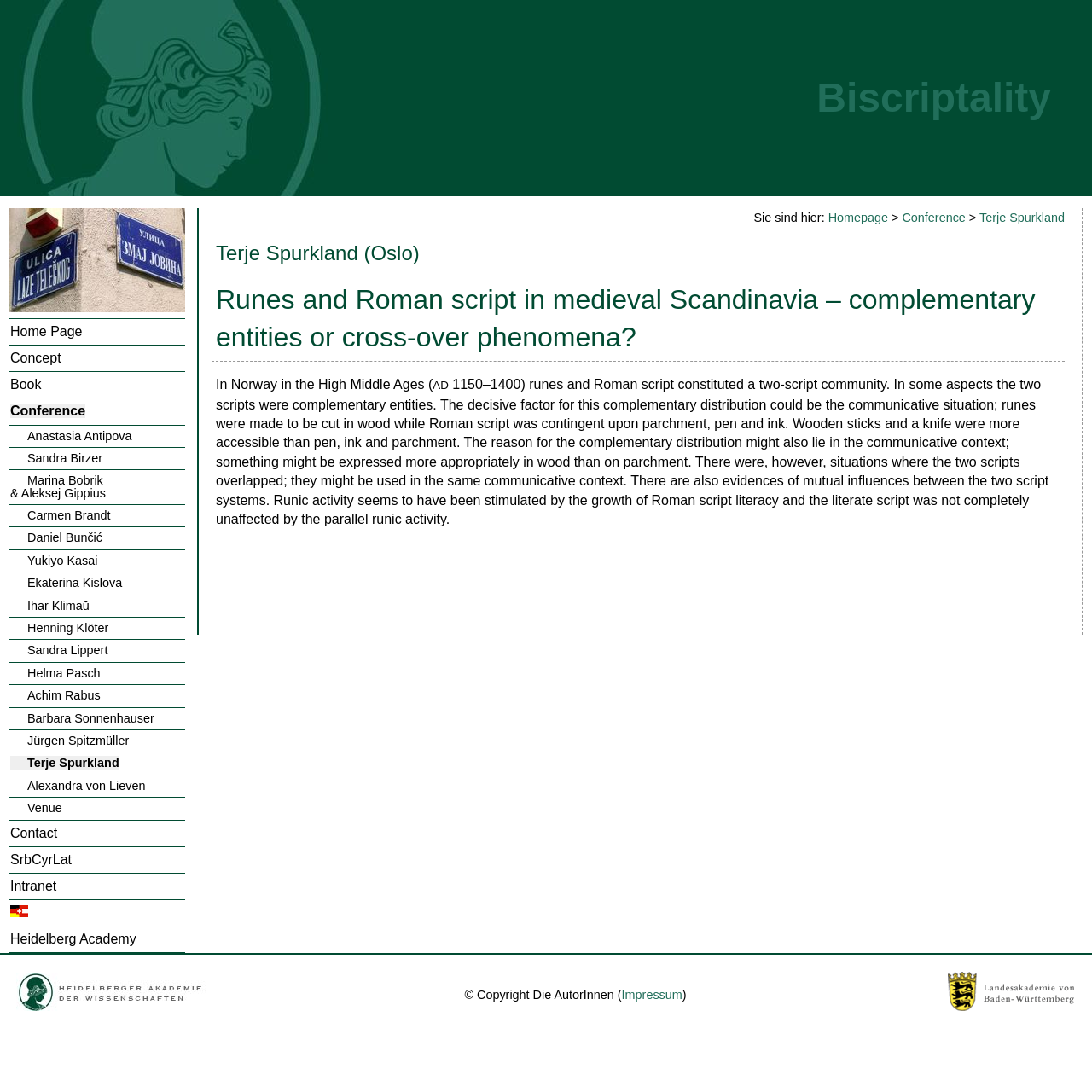From the webpage screenshot, identify the region described by name="et_pb_contact_name_0" placeholder="Name". Provide the bounding box coordinates as (top-left x, top-left y, bottom-right x, bottom-right y), with each value being a floating point number between 0 and 1.

None